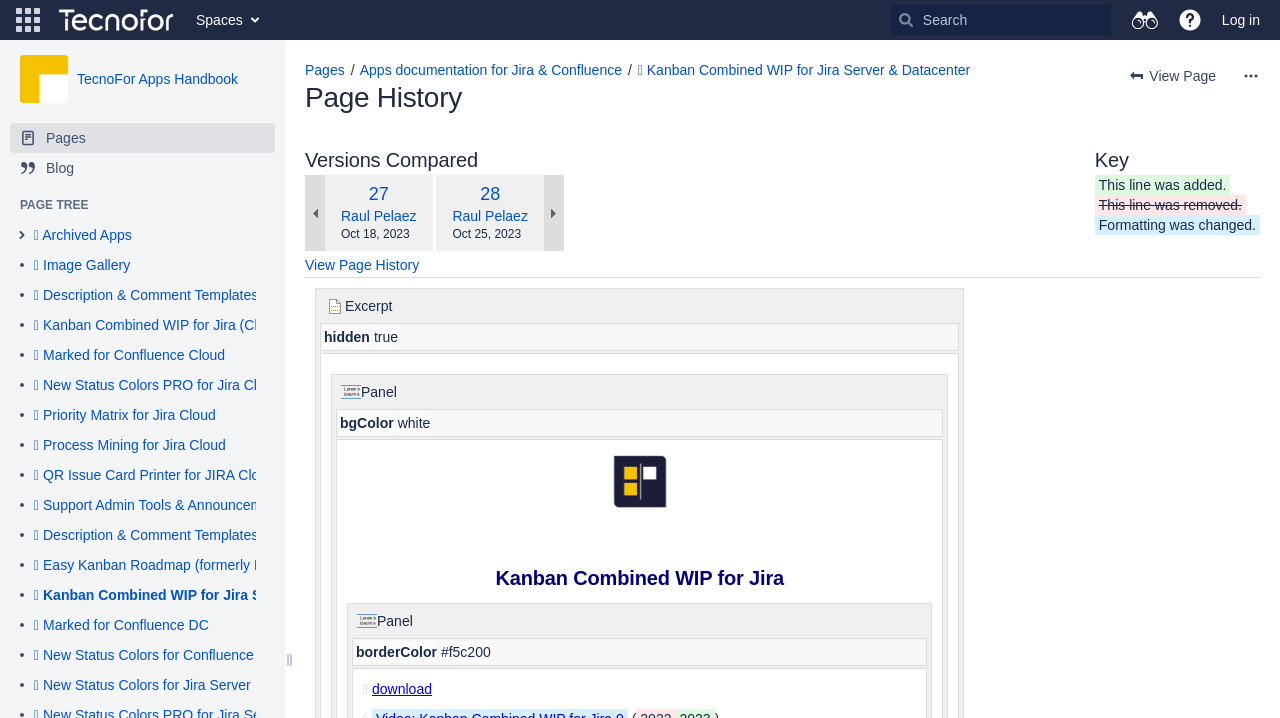What is the name of the handbook?
Please look at the screenshot and answer using one word or phrase.

TecnoFor Apps Handbook